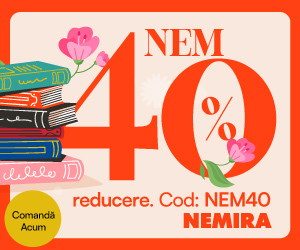Use a single word or phrase to answer the question:
What does the yellow button at the bottom left say?

Comandă Acum